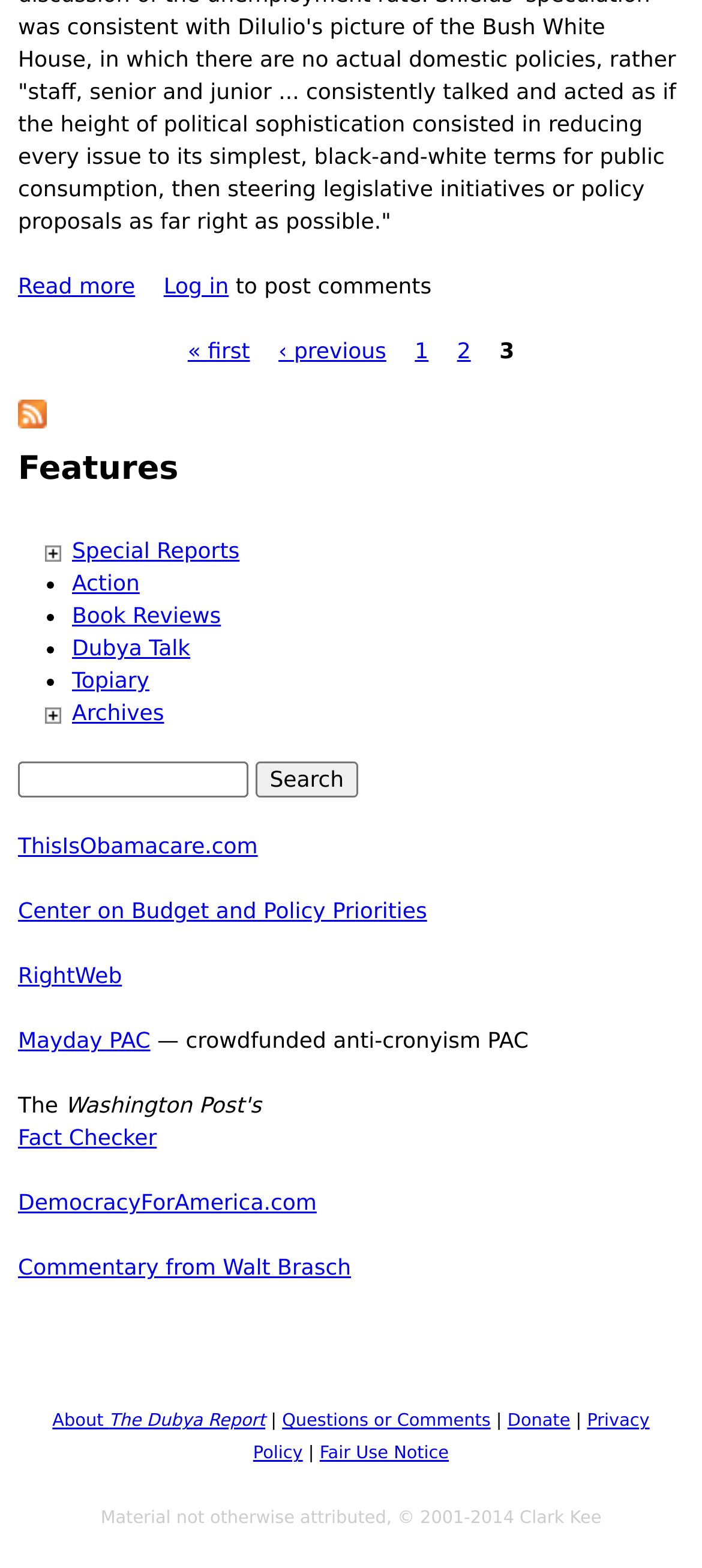How many links are there in the 'Features' section?
Using the image as a reference, give an elaborate response to the question.

I counted the links under the 'Features' section, which are 'Special Reports', 'Action', 'Book Reviews', 'Dubya Talk', 'Topiary', 'Archives', and found that there are 7 links in total.